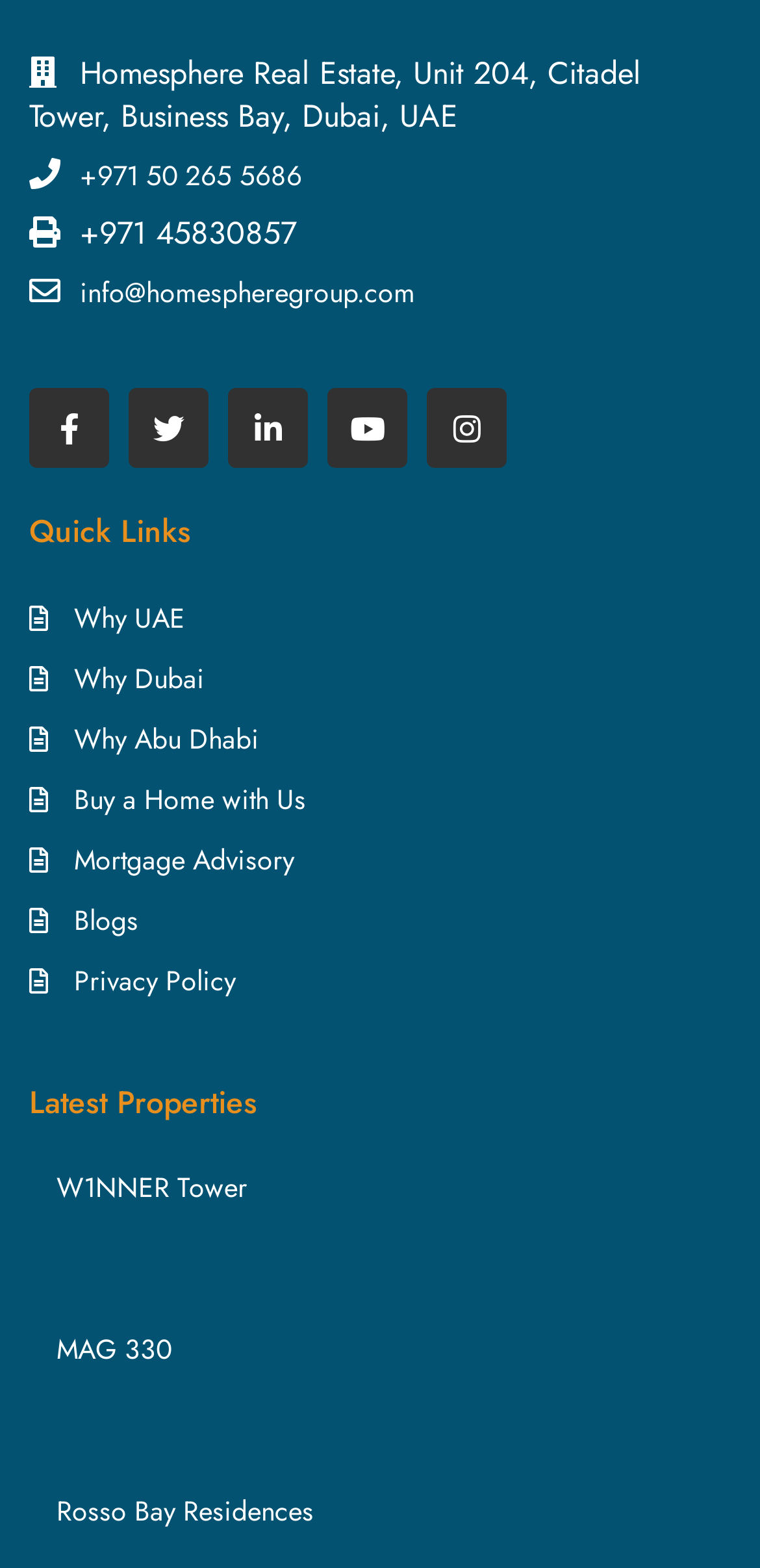Please locate the bounding box coordinates of the element that should be clicked to achieve the given instruction: "View the W1NNER Tower property".

[0.075, 0.745, 0.326, 0.769]